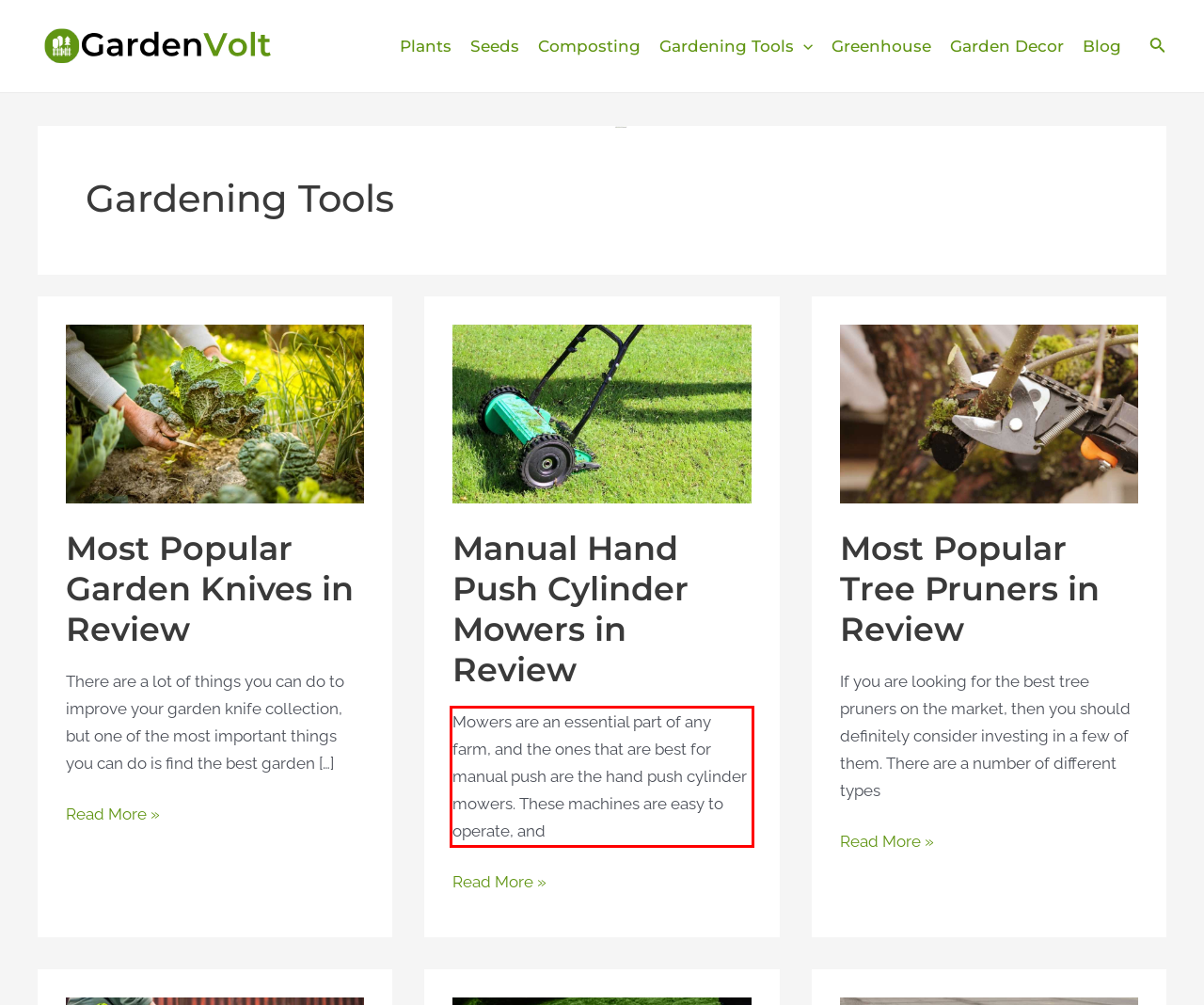You are provided with a screenshot of a webpage containing a red bounding box. Please extract the text enclosed by this red bounding box.

Mowers are an essential part of any farm, and the ones that are best for manual push are the hand push cylinder mowers. These machines are easy to operate, and